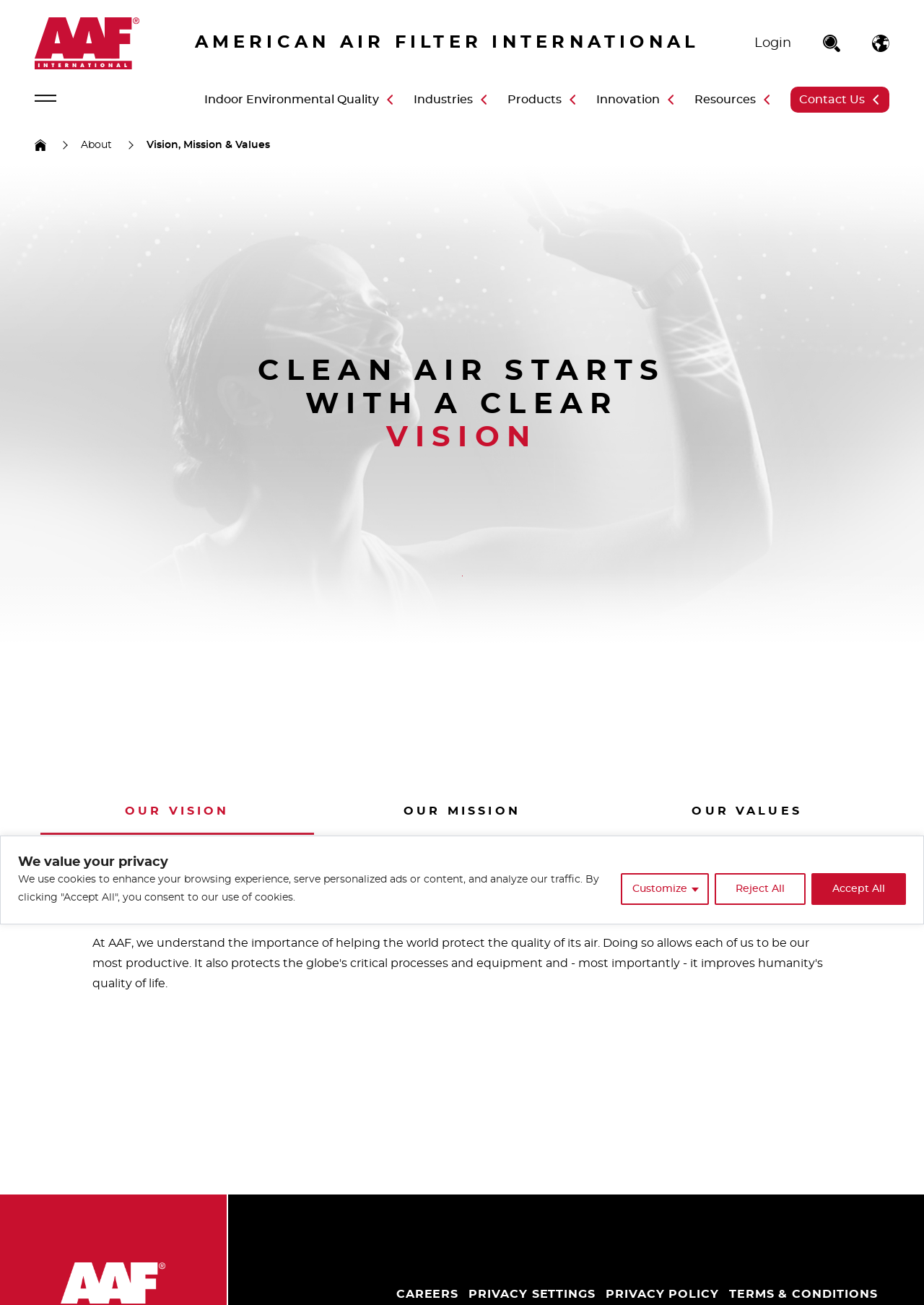Provide a single word or phrase answer to the question: 
What is the theme of the webpage?

Air Filter